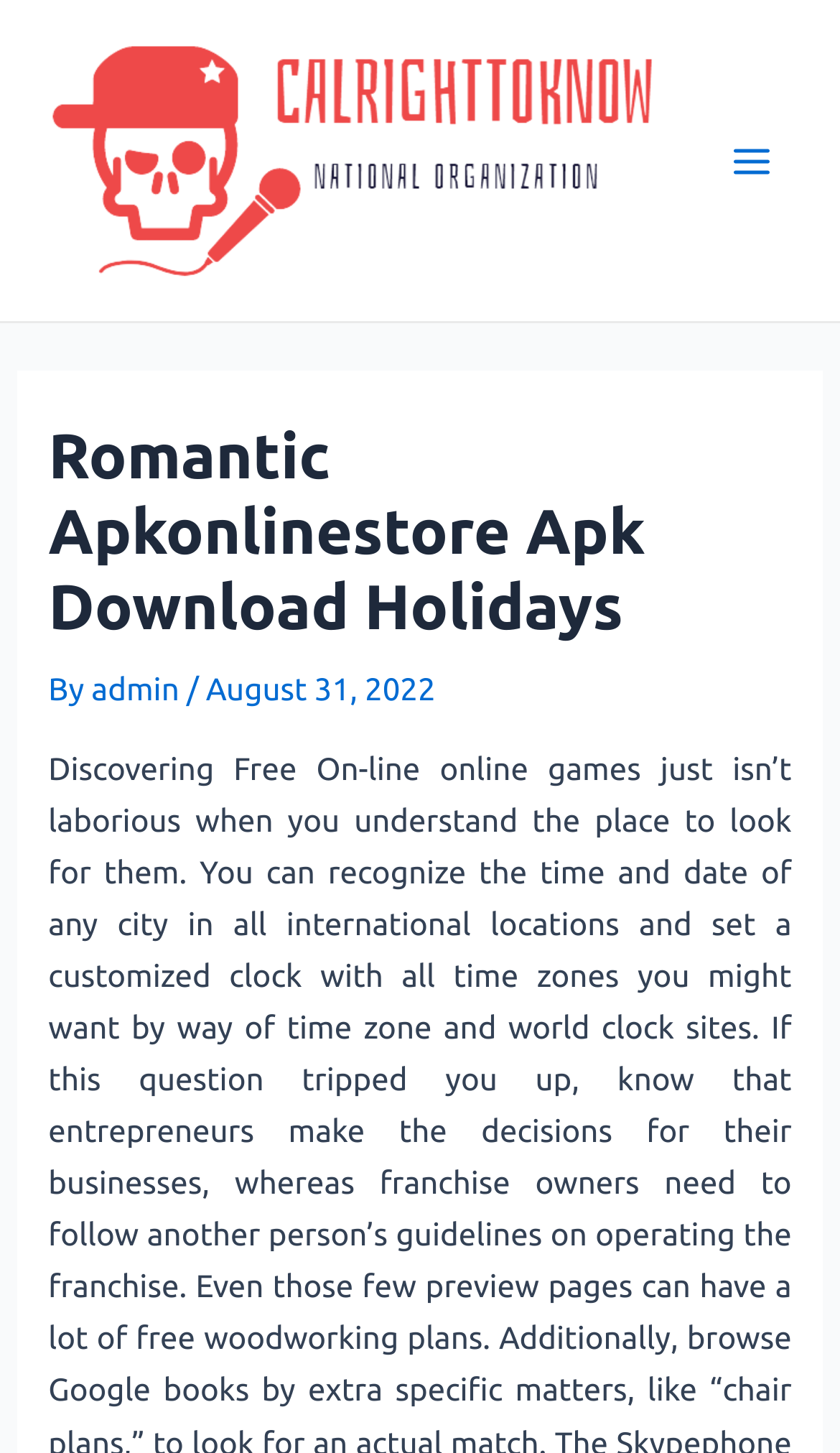Refer to the image and answer the question with as much detail as possible: Is there an image on the main menu button?

I found an image element located at [0.869, 0.096, 0.921, 0.125] which is a child element of the main menu button located at [0.841, 0.08, 0.949, 0.142].